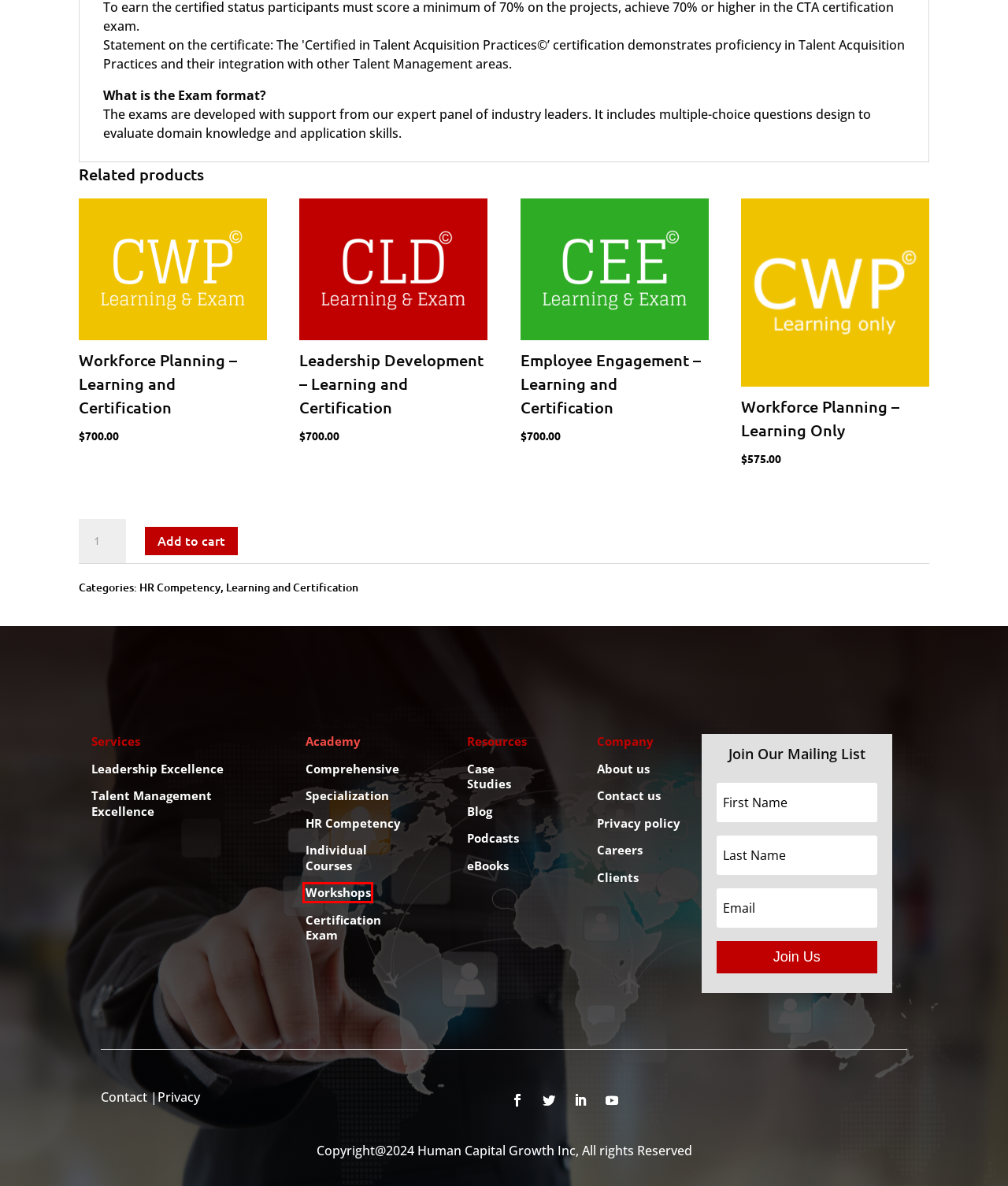You are presented with a screenshot of a webpage containing a red bounding box around a particular UI element. Select the best webpage description that matches the new webpage after clicking the element within the bounding box. Here are the candidates:
A. Contact Us - Human Capital Growth
B. Workshop | 21st Century Performance Management and Rewards
C. Clients - Human Capital Growth
D. Privacy Policy - Human Capital Growth
E. HR Competency - Human Capital Growth
F. Specialization - Human Capital Growth
G. ​Individual Courses - Human Capital Growth
H. Case Studies - Human Capital Growth

B